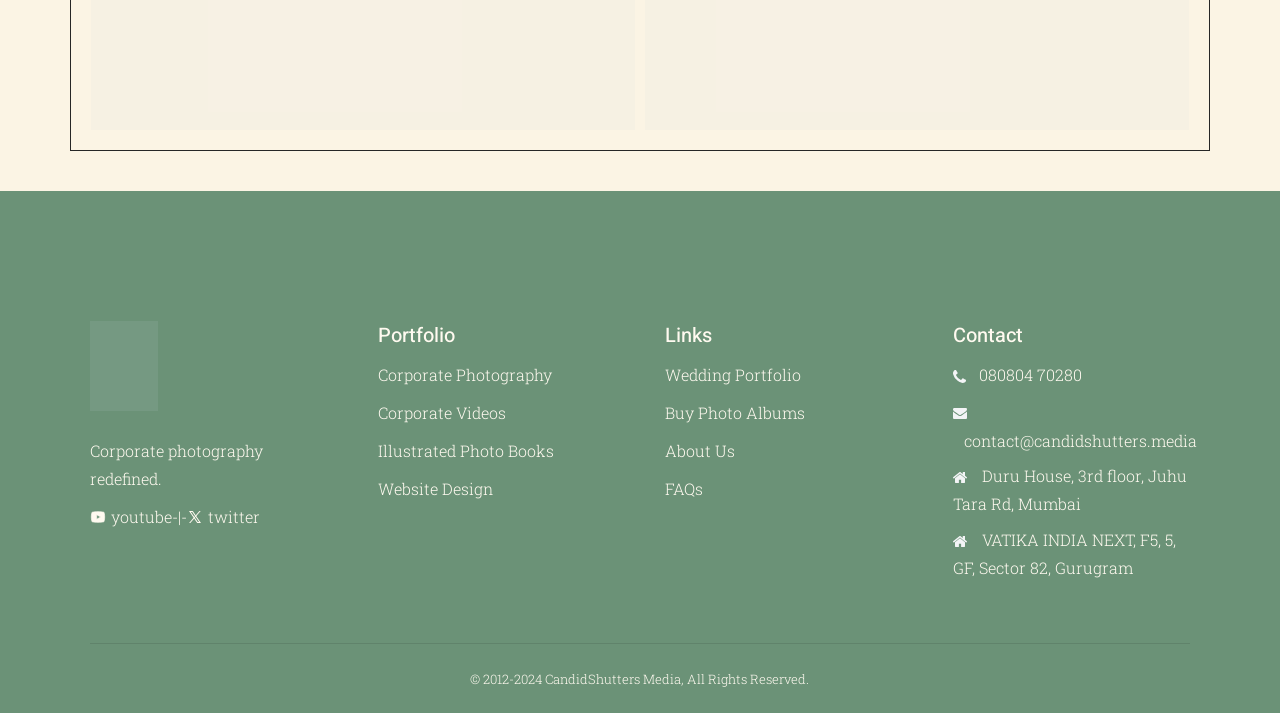Ascertain the bounding box coordinates for the UI element detailed here: "contact@candidshutters.media". The coordinates should be provided as [left, top, right, bottom] with each value being a float between 0 and 1.

[0.753, 0.603, 0.935, 0.633]